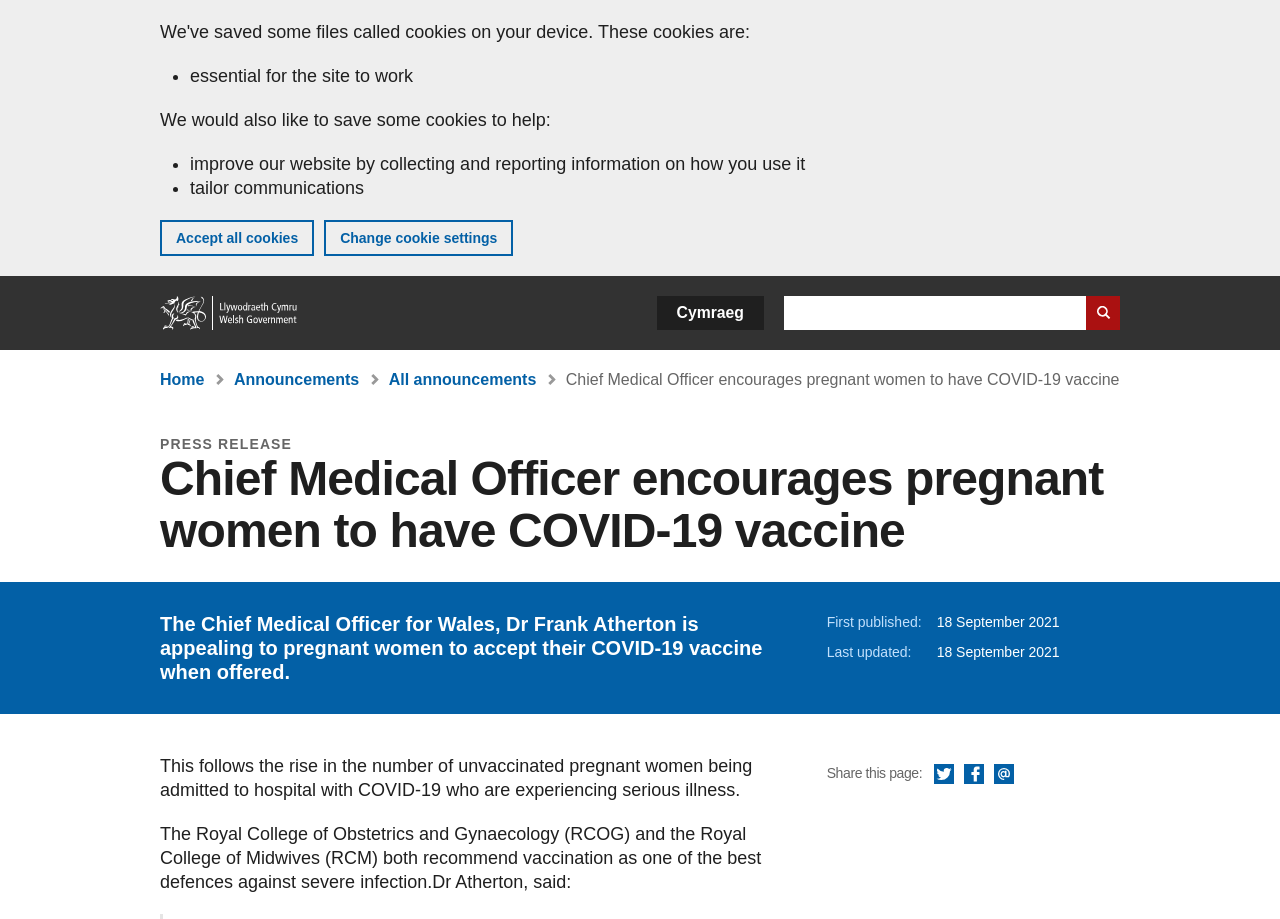Summarize the webpage comprehensively, mentioning all visible components.

The webpage is about an announcement from the Chief Medical Officer for Wales, Dr. Frank Atherton, encouraging pregnant women to get vaccinated against COVID-19. 

At the top of the page, there is a banner about cookies on the GOV.WALES website, which includes a list of three purposes for which cookies are used: essential for the site to work, improving the website, and tailoring communications. There are two buttons, "Accept all cookies" and "Change cookie settings", below this list.

Below the banner, there are three navigation links: "Home", a search bar, and a language selection button. The search bar has a text box and a "Search website" button. 

Further down, there is a breadcrumb navigation section with links to "Home", "Announcements", "All announcements", and the current page, "Chief Medical Officer encourages pregnant women to have COVID-19 vaccine".

The main content of the page is divided into sections. The first section has a heading "PRESS RELEASE" and a subheading "Chief Medical Officer encourages pregnant women to have COVID-19 vaccine". Below this, there is a paragraph summarizing the announcement, followed by the publication and last updated dates.

The next section has a heading "Share this page:" with links to share the page on Twitter, Facebook, and via Email. 

The final section contains the main content of the announcement, which includes a statement from Dr. Atherton and information about the risks of COVID-19 for unvaccinated pregnant women.